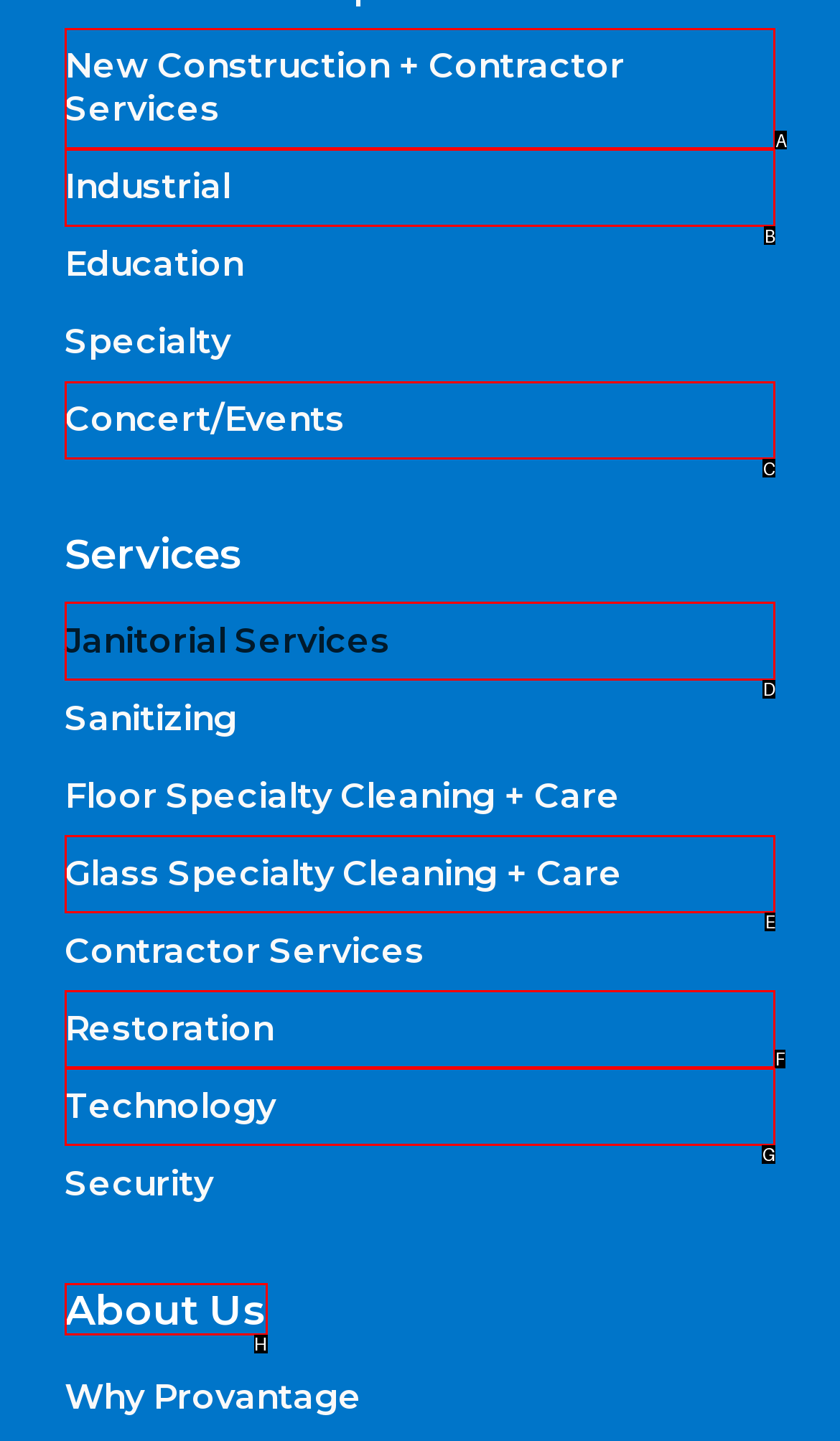Find the appropriate UI element to complete the task: Learn about Janitorial Services. Indicate your choice by providing the letter of the element.

D